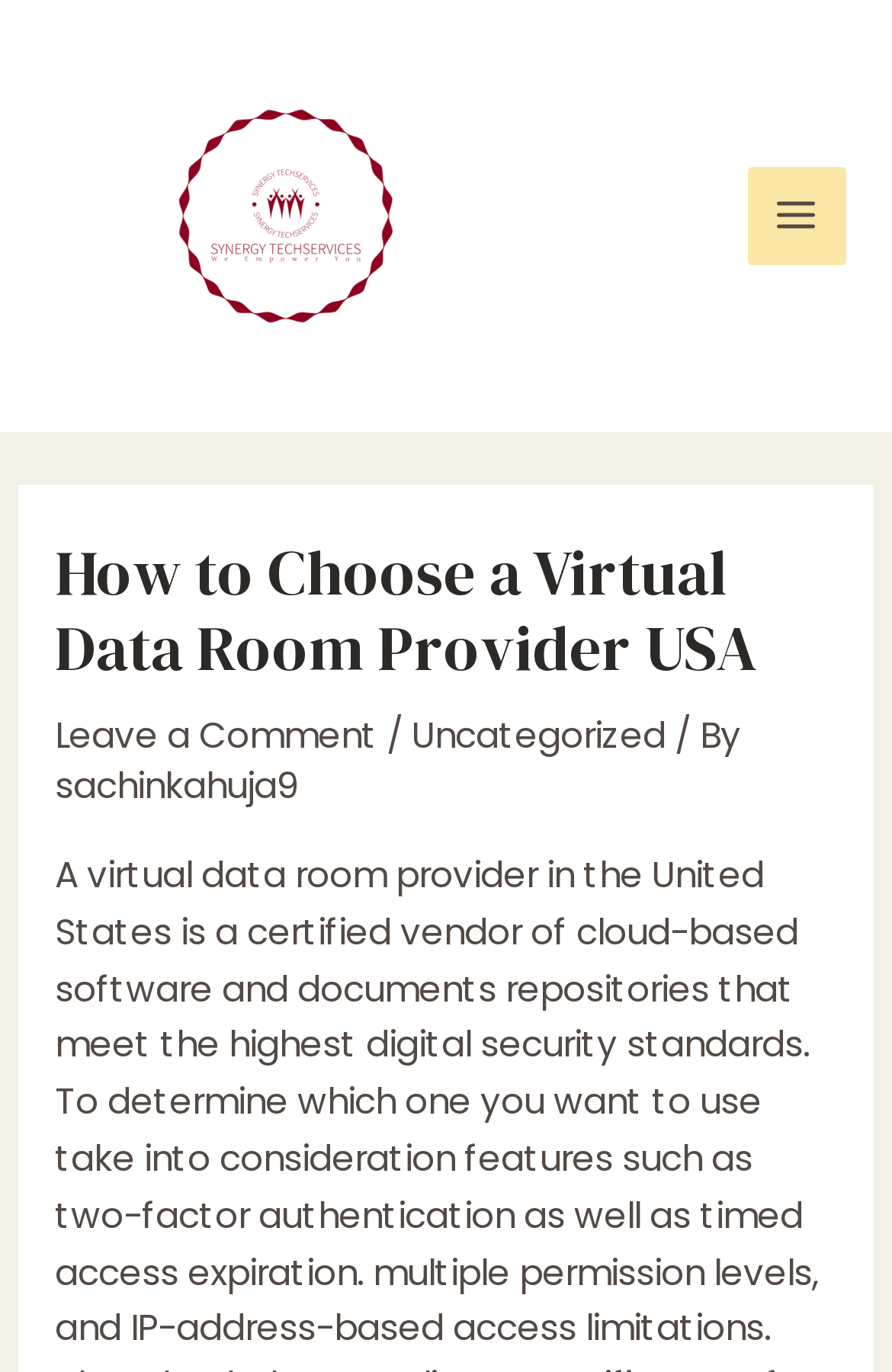Find the bounding box coordinates of the UI element according to this description: "sachinkahuja9".

[0.061, 0.555, 0.333, 0.59]